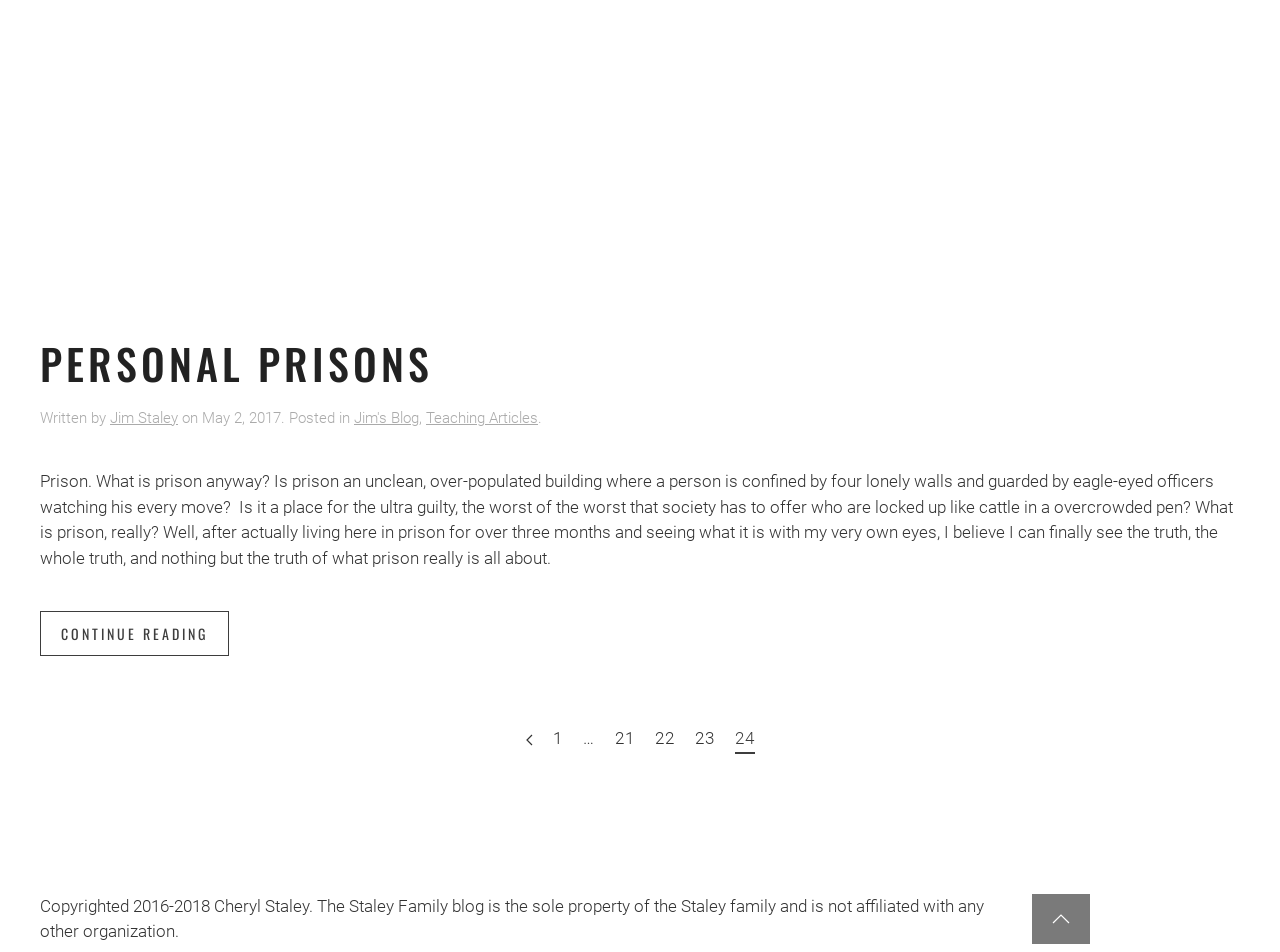Identify and provide the bounding box for the element described by: "22".

[0.511, 0.763, 0.527, 0.792]